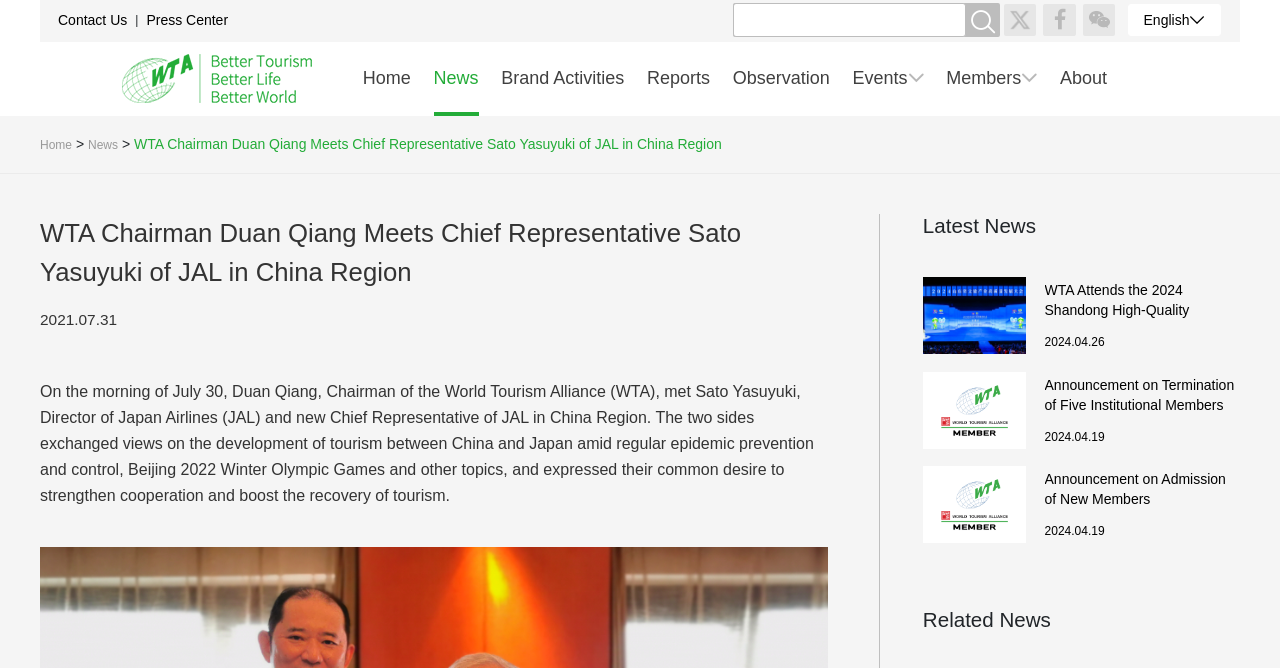What is the topic of the news article?
Using the image, answer in one word or phrase.

WTA Chairman meeting with JAL representative